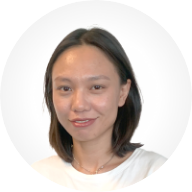Please reply to the following question using a single word or phrase: 
What is Keira Liu's role in the company?

Principal Data Scientist and AI Engineer